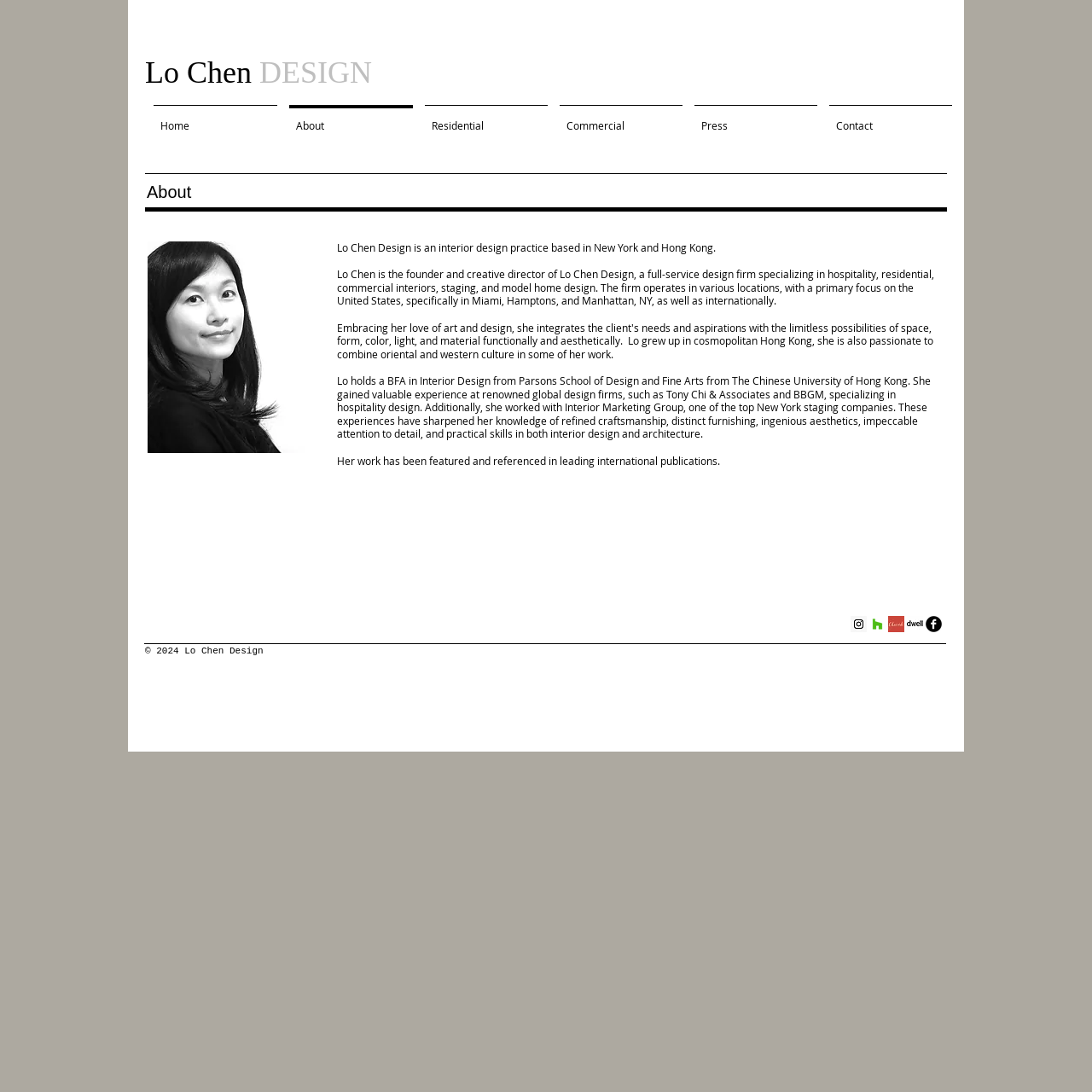What is the profession of Lo Chen?
Please provide a detailed and thorough answer to the question.

From the text, I found that Lo Chen is the founder and creative director of Lo Chen Design, a full-service design firm specializing in hospitality, residential, commercial interiors, staging, and model home design, which implies that Lo Chen is an interior designer.